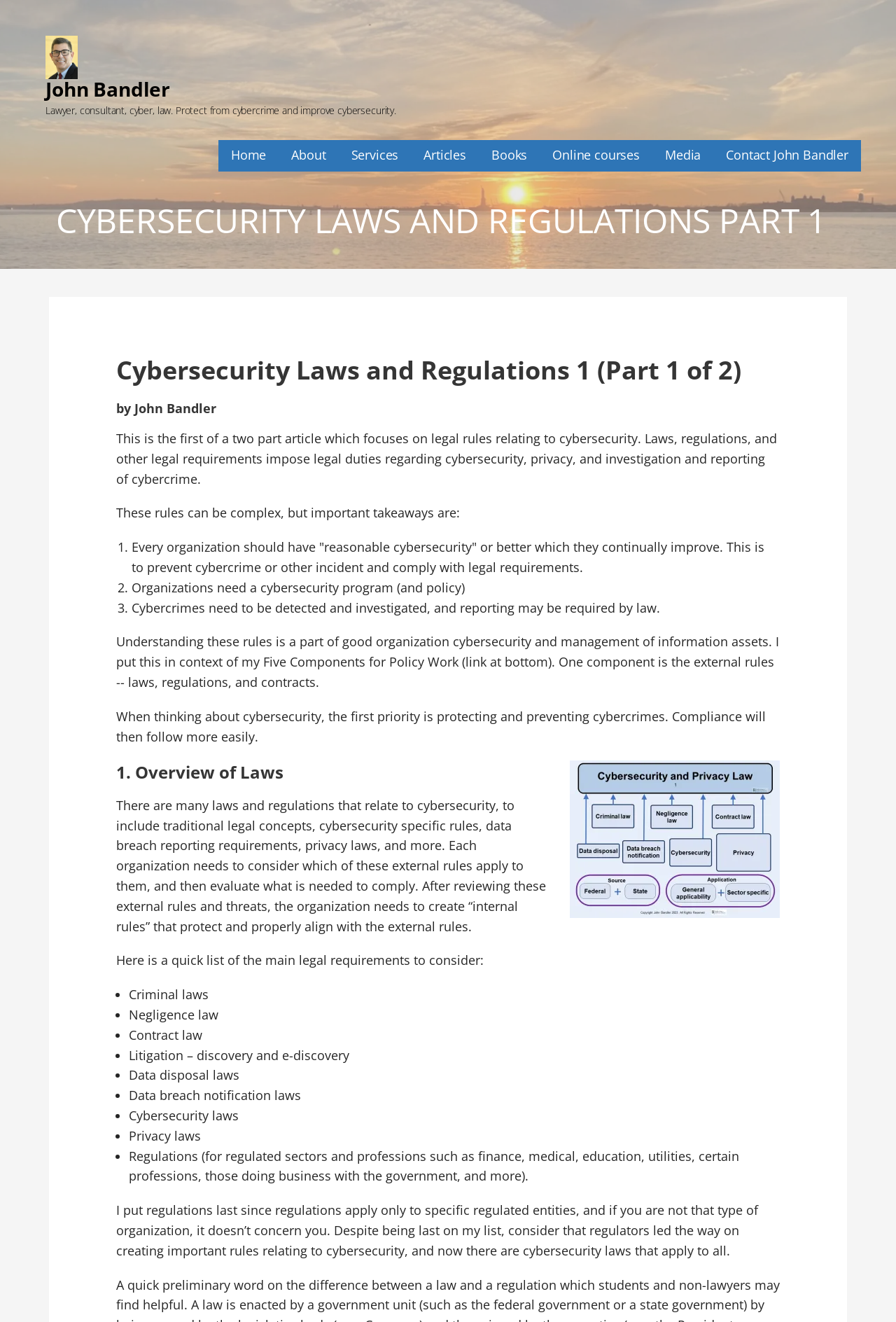Answer the following inquiry with a single word or phrase:
What is the first priority when thinking about cybersecurity?

Protecting and preventing cybercrimes